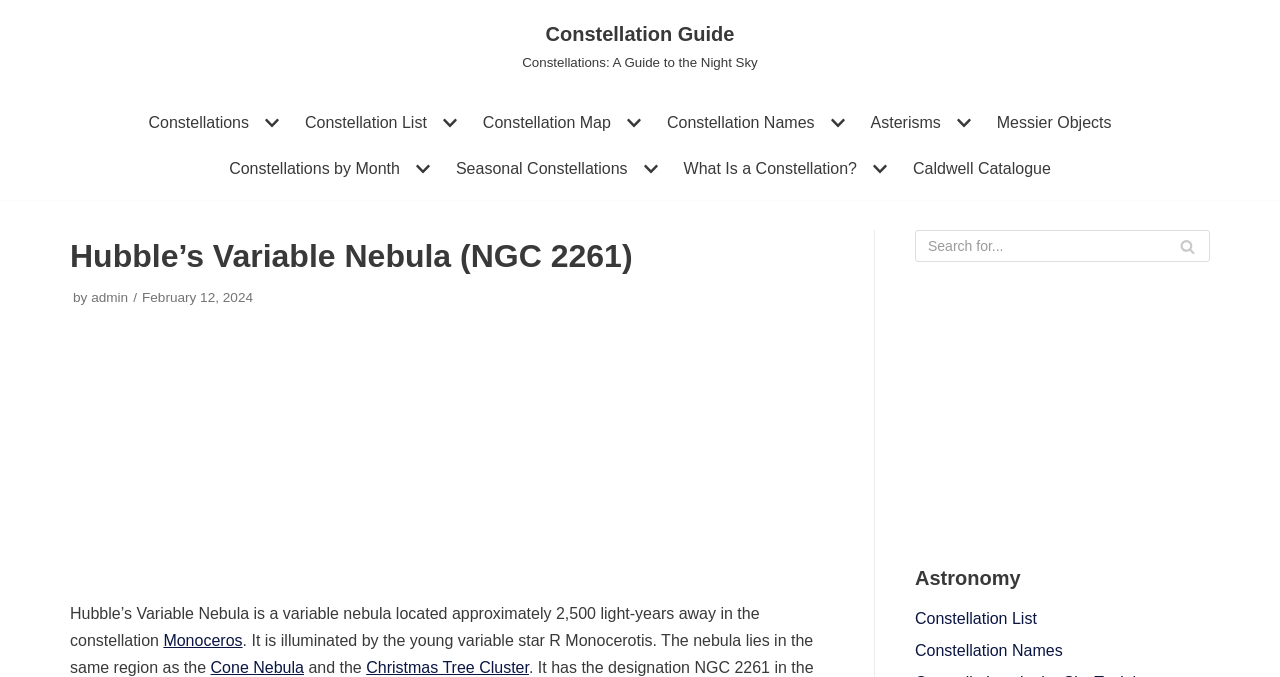Reply to the question with a brief word or phrase: What is the name of the constellation where the nebula is located?

Monoceros